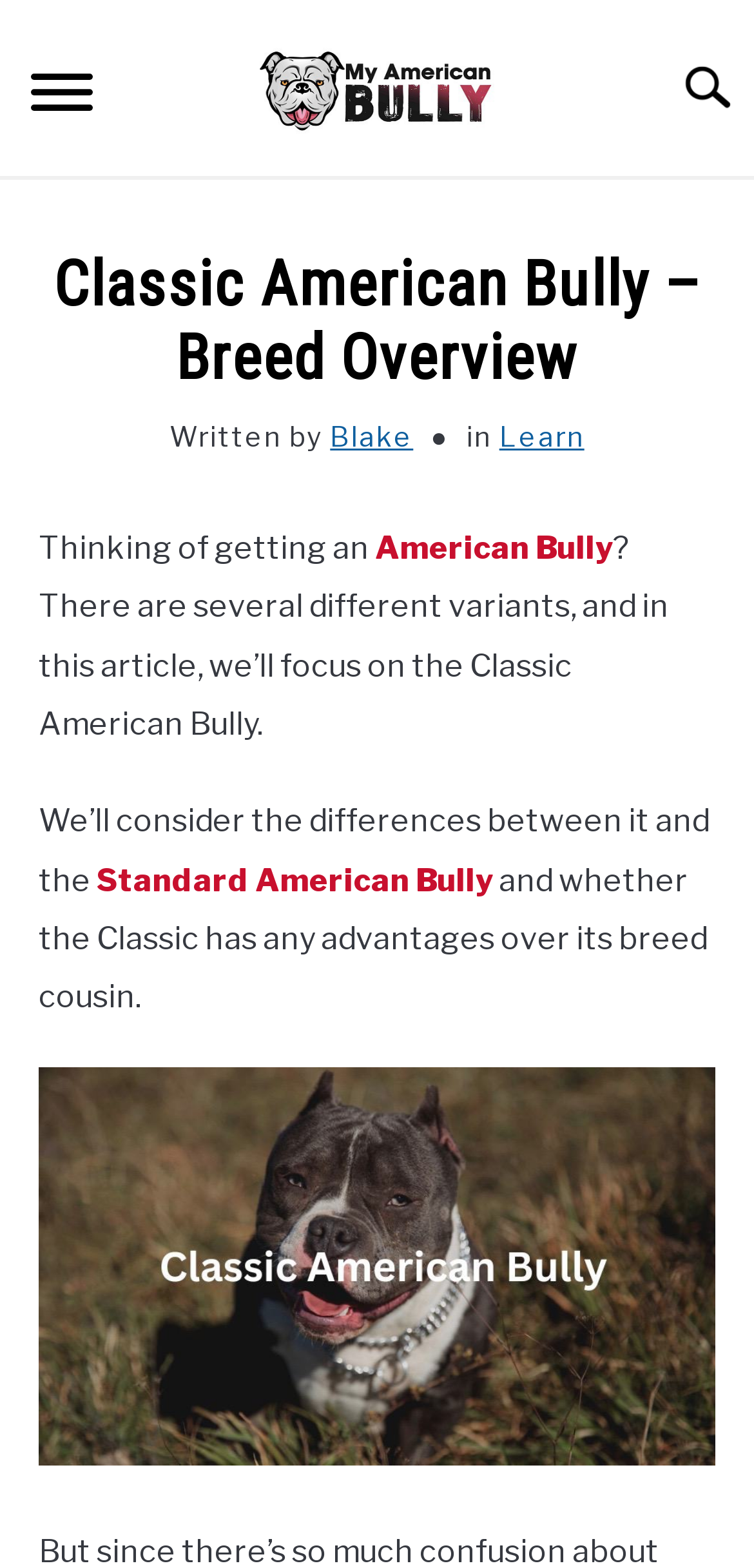What is the topic of the article?
Using the image as a reference, give an elaborate response to the question.

The topic of the article can be inferred by reading the introductory text, which says 'We’ll consider the differences between it and the Standard American Bully and whether the Classic has any advantages over its breed cousin.' This indicates that the article is discussing the differences between the Classic and Standard American Bully breeds.